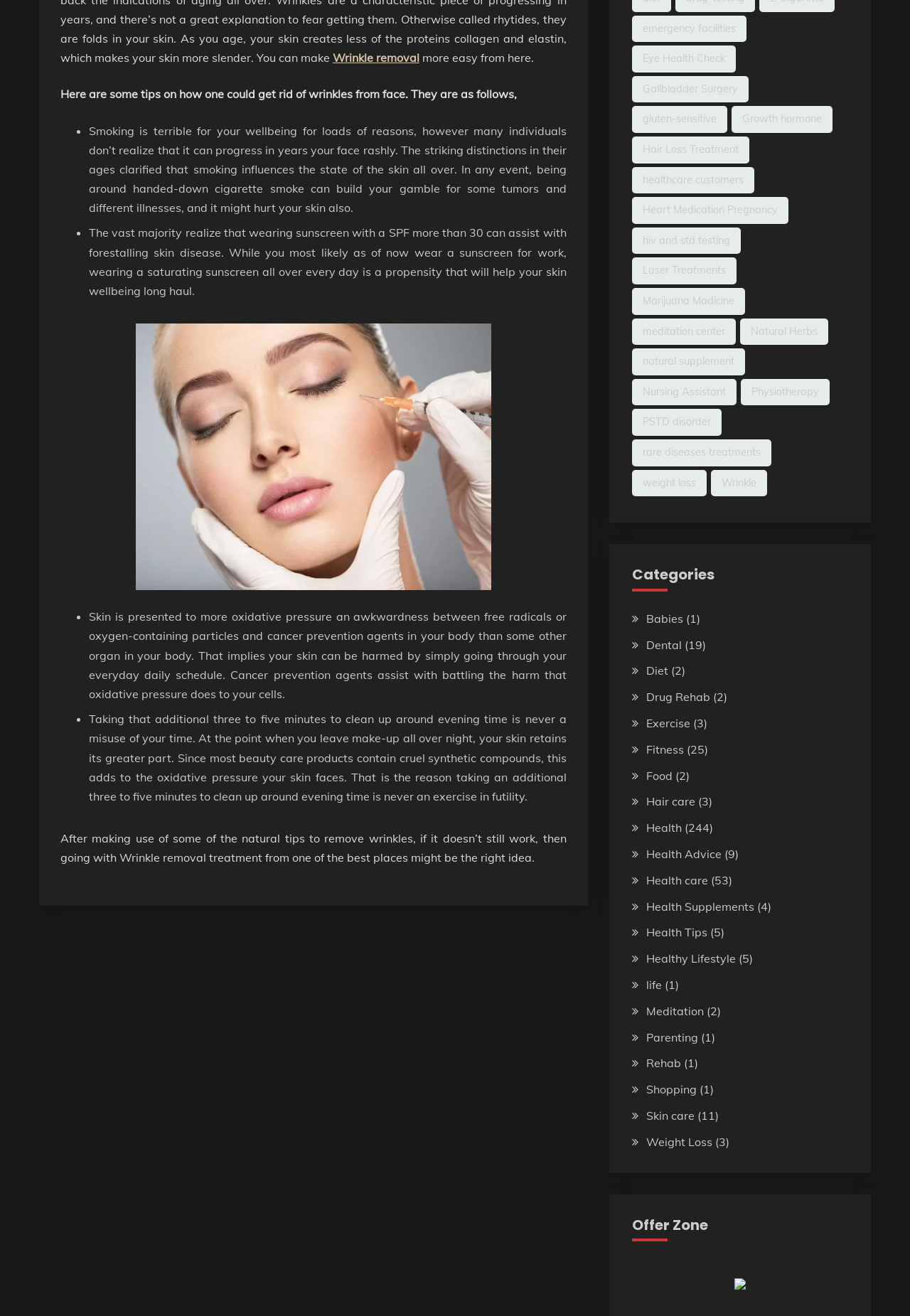Locate the bounding box for the described UI element: "Wrinkle removal". Ensure the coordinates are four float numbers between 0 and 1, formatted as [left, top, right, bottom].

[0.366, 0.038, 0.461, 0.049]